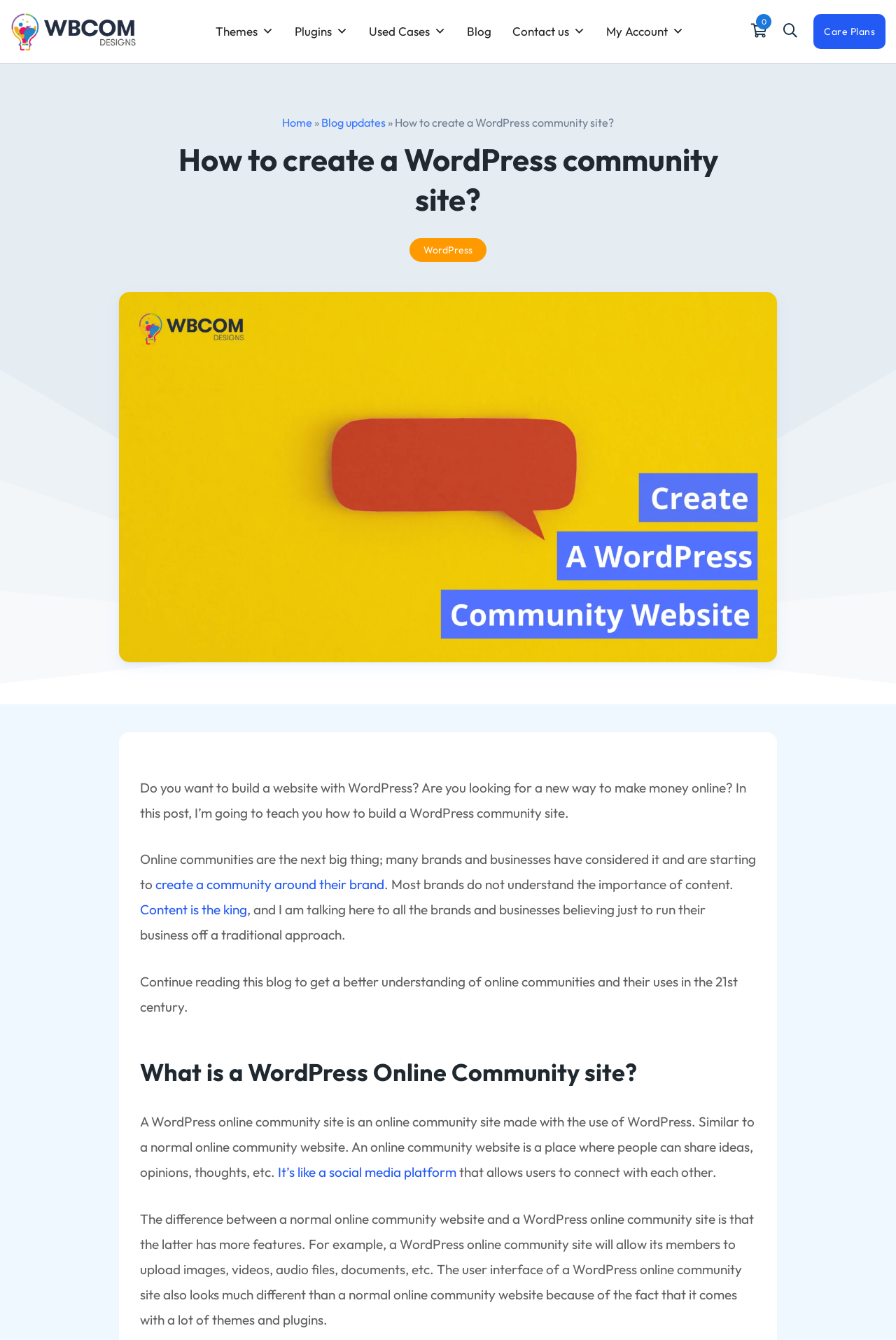Locate the primary heading on the webpage and return its text.

How to create a WordPress community site?